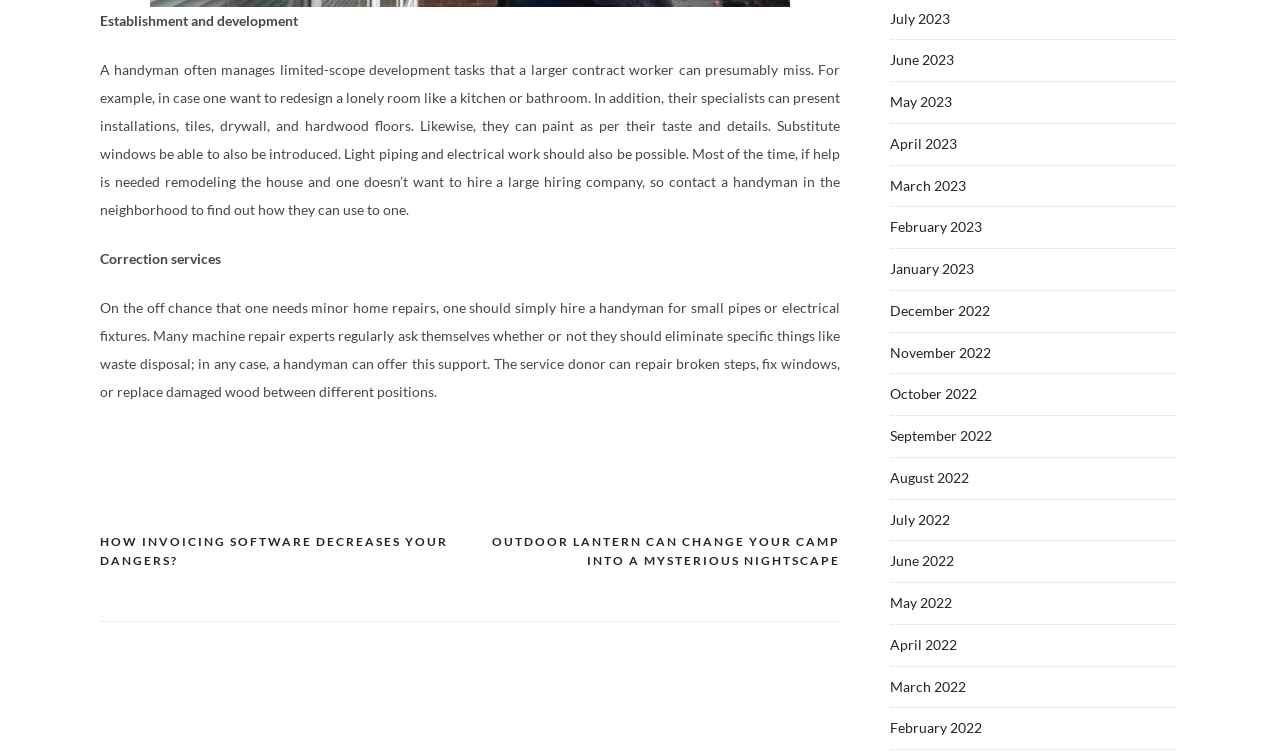Given the element description "June 2023" in the screenshot, predict the bounding box coordinates of that UI element.

[0.695, 0.068, 0.745, 0.091]